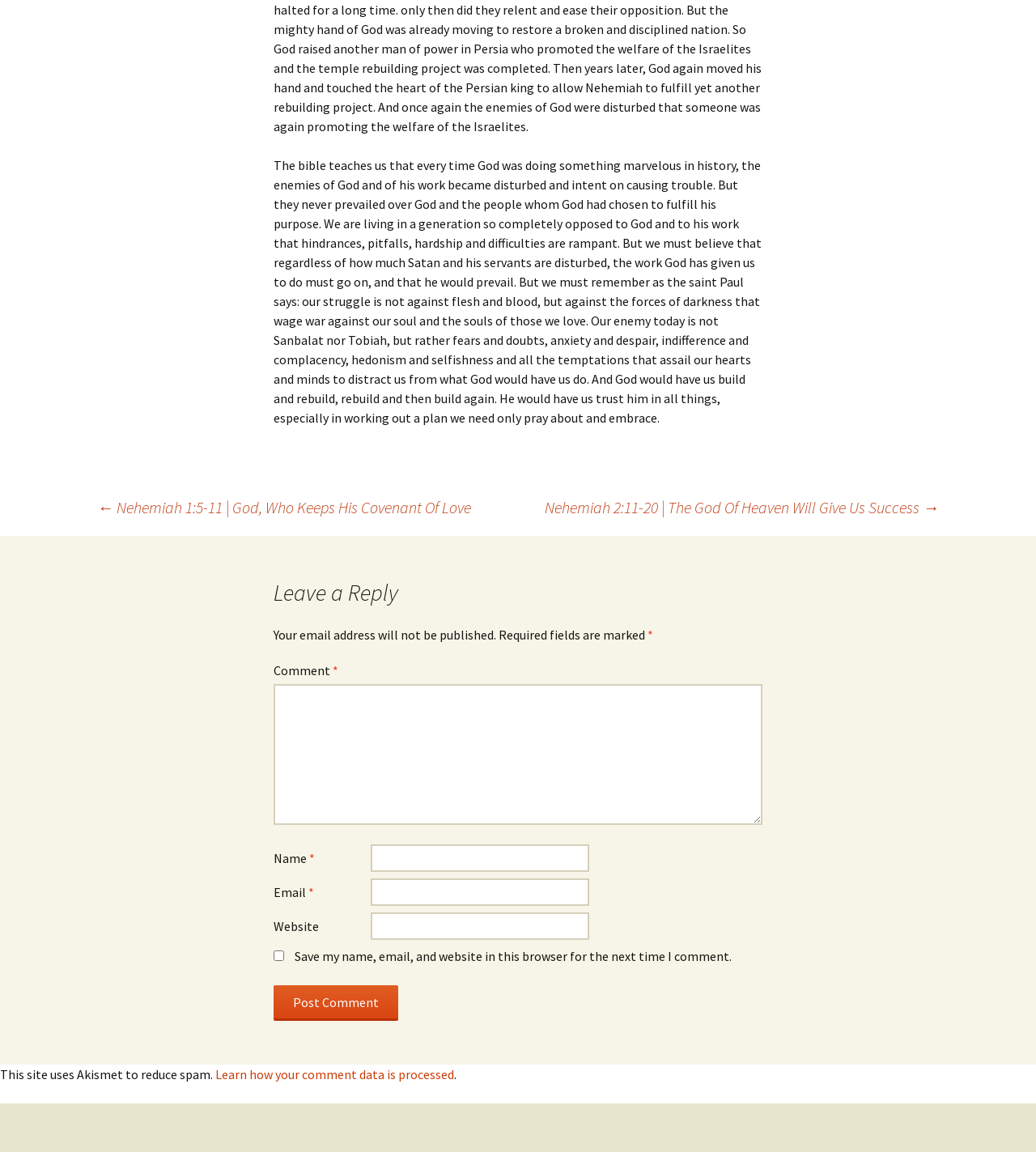Specify the bounding box coordinates of the element's region that should be clicked to achieve the following instruction: "Leave a reply". The bounding box coordinates consist of four float numbers between 0 and 1, in the format [left, top, right, bottom].

[0.264, 0.502, 0.736, 0.527]